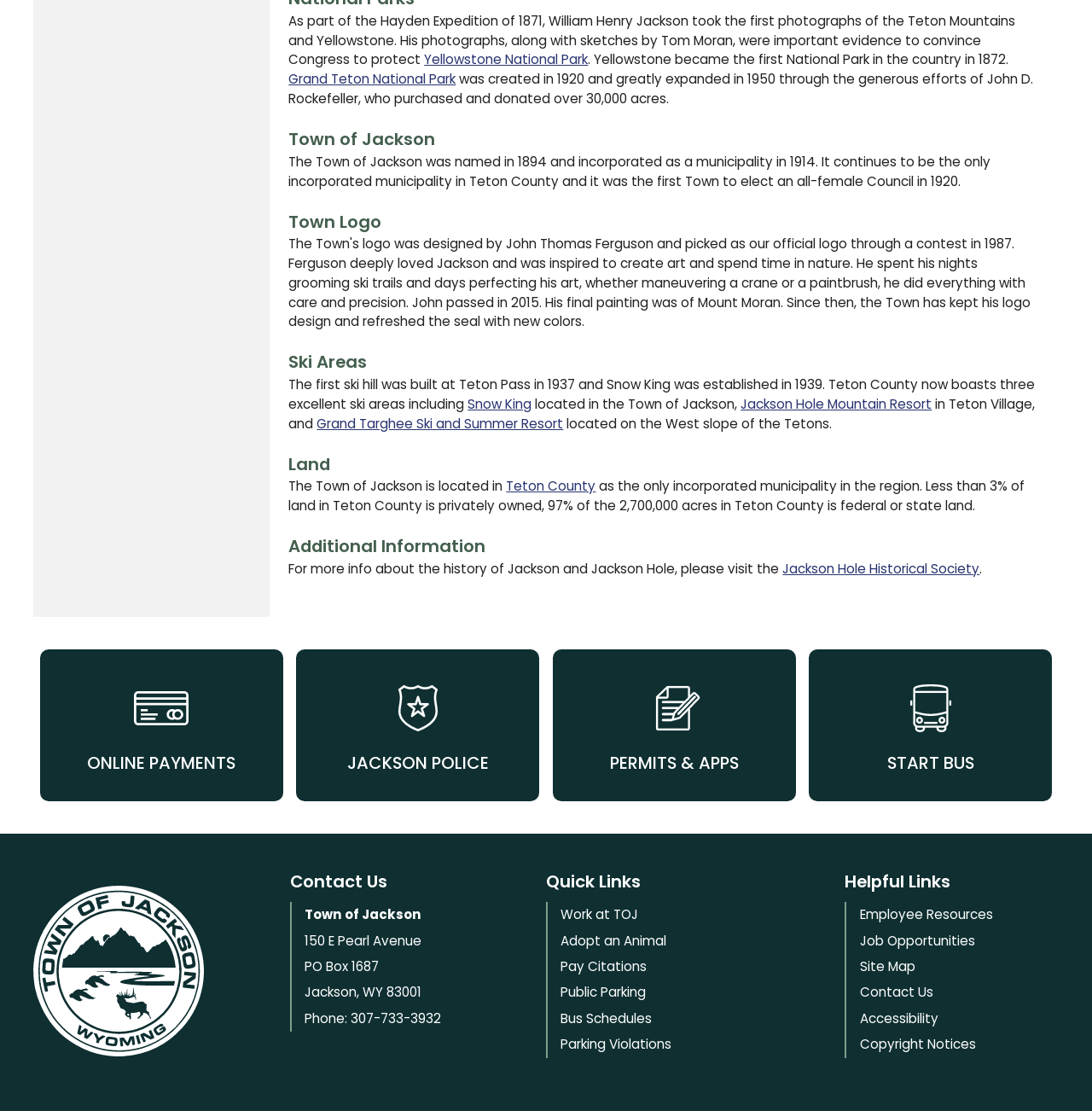Bounding box coordinates are specified in the format (top-left x, top-left y, bottom-right x, bottom-right y). All values are floating point numbers bounded between 0 and 1. Please provide the bounding box coordinate of the region this sentence describes: Accessibility

[0.787, 0.908, 0.859, 0.925]